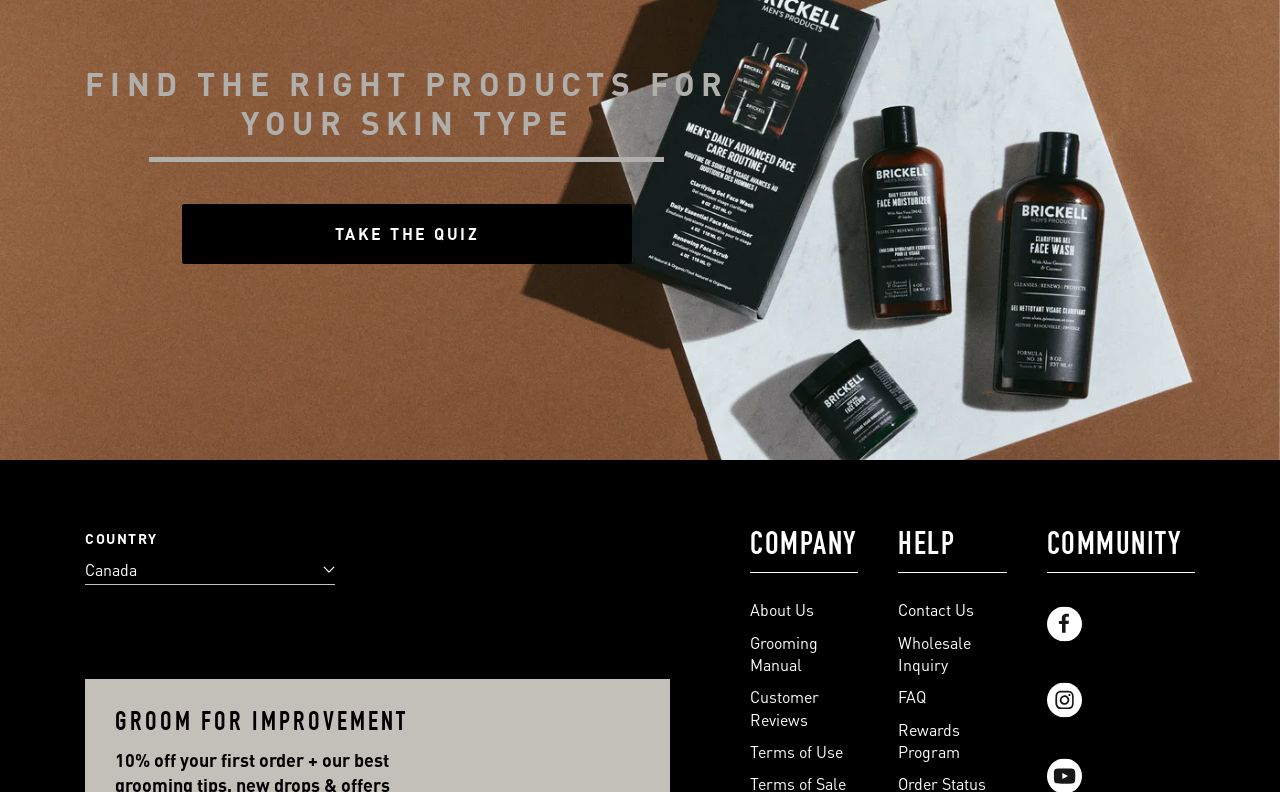Kindly determine the bounding box coordinates for the area that needs to be clicked to execute this instruction: "Follow us on Facebook".

[0.818, 0.756, 0.934, 0.82]